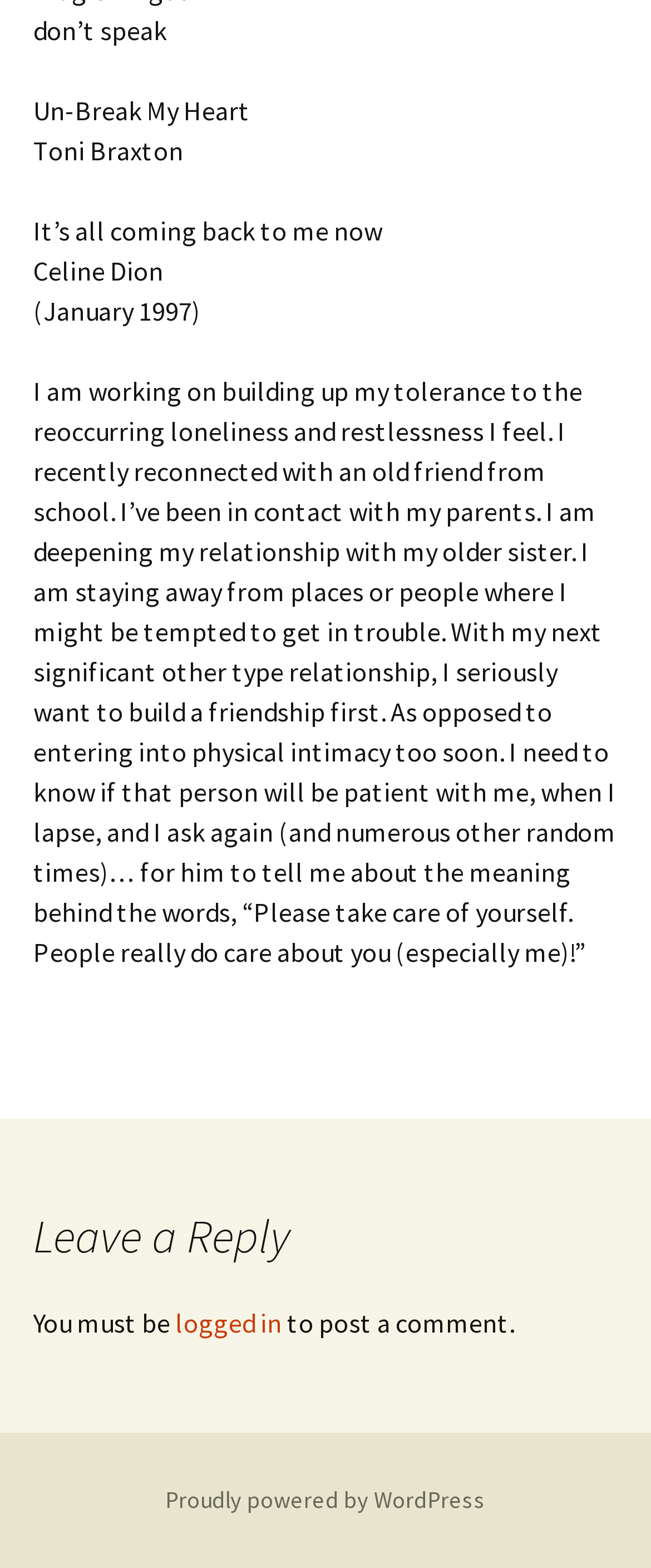What is the title of the first song? Based on the screenshot, please respond with a single word or phrase.

Un-Break My Heart